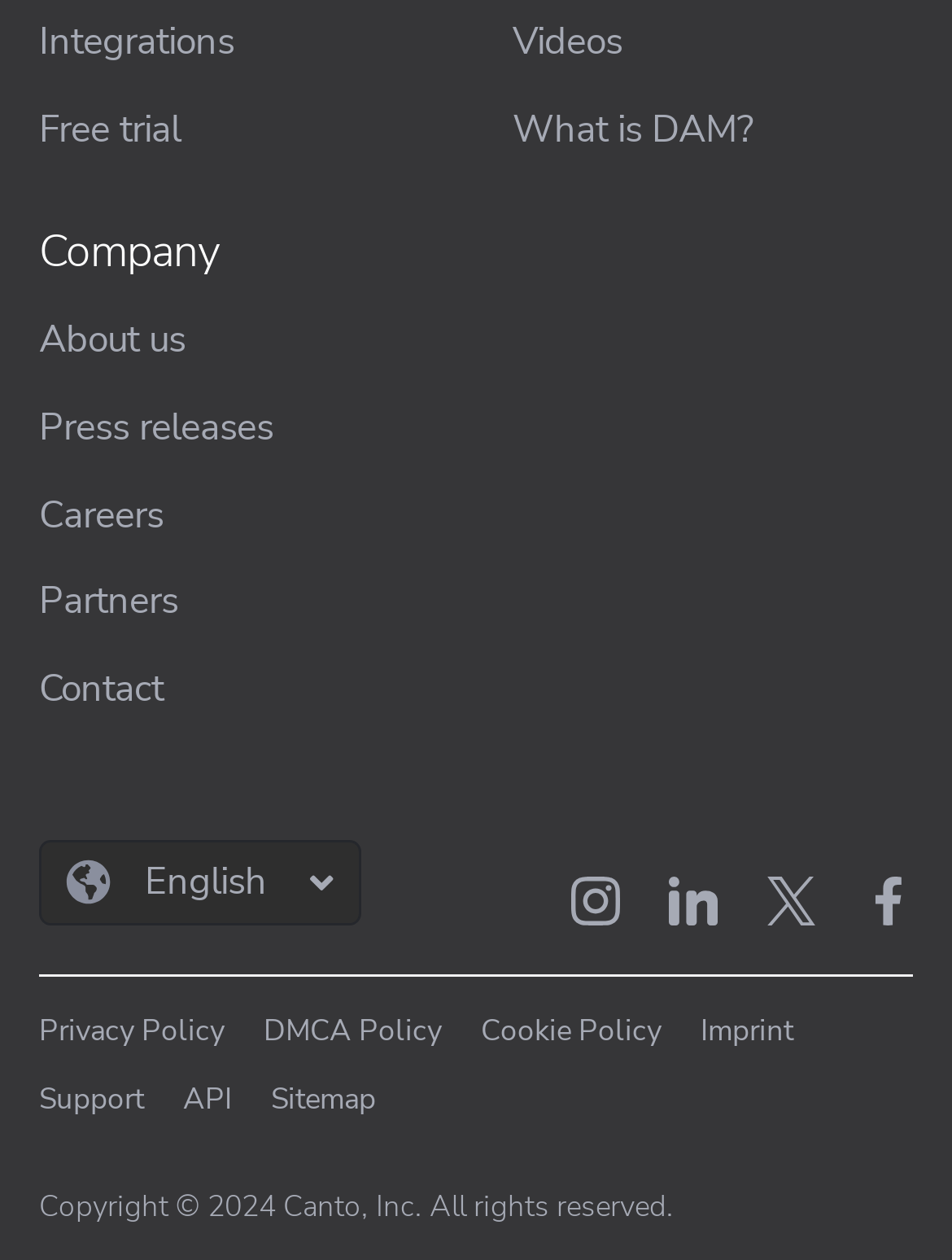How many links are there in the footer section?
Please provide a detailed and thorough answer to the question.

The footer section of the webpage contains 7 links, which are 'Privacy Policy', 'DMCA Policy', 'Cookie Policy', 'Imprint', 'Support', 'API', and 'Sitemap'. These links are located at the bottom of the webpage.